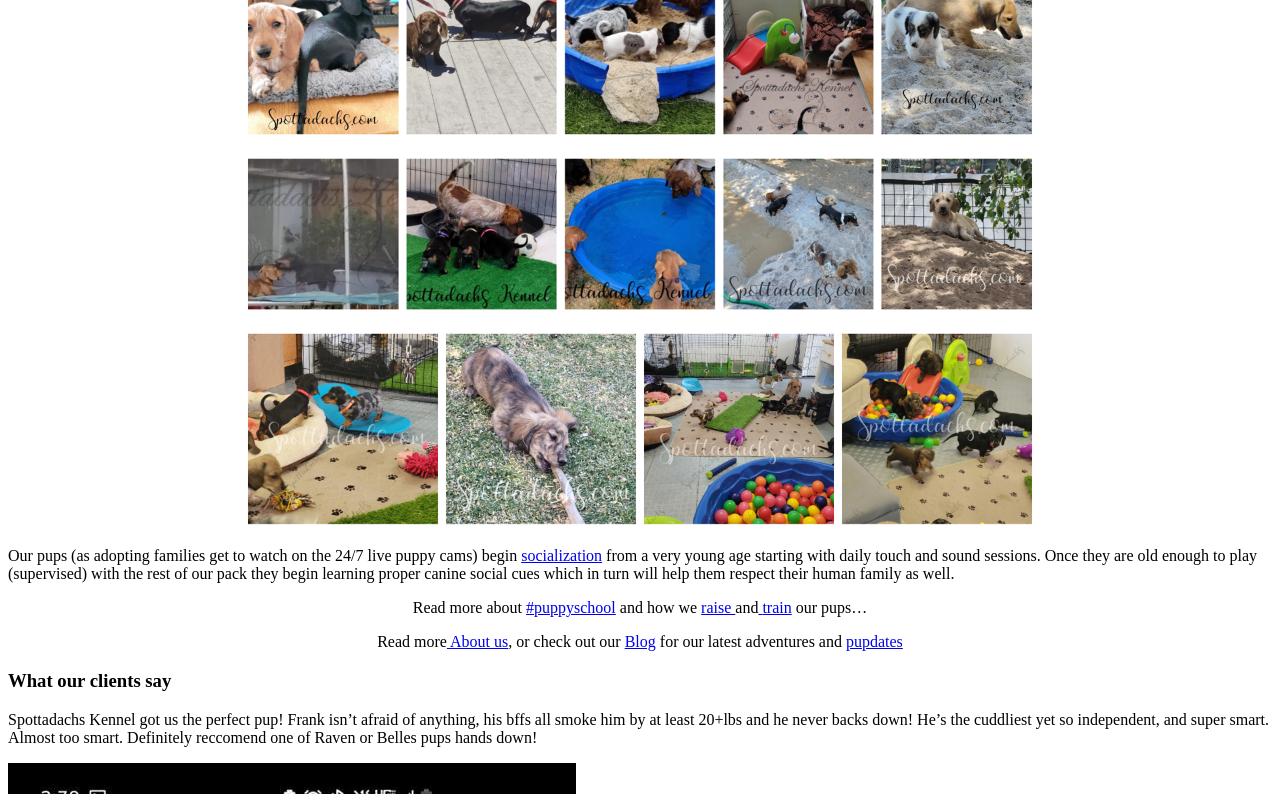What is the name of the link that talks about the latest adventures?
Based on the image, answer the question with a single word or brief phrase.

pupdates